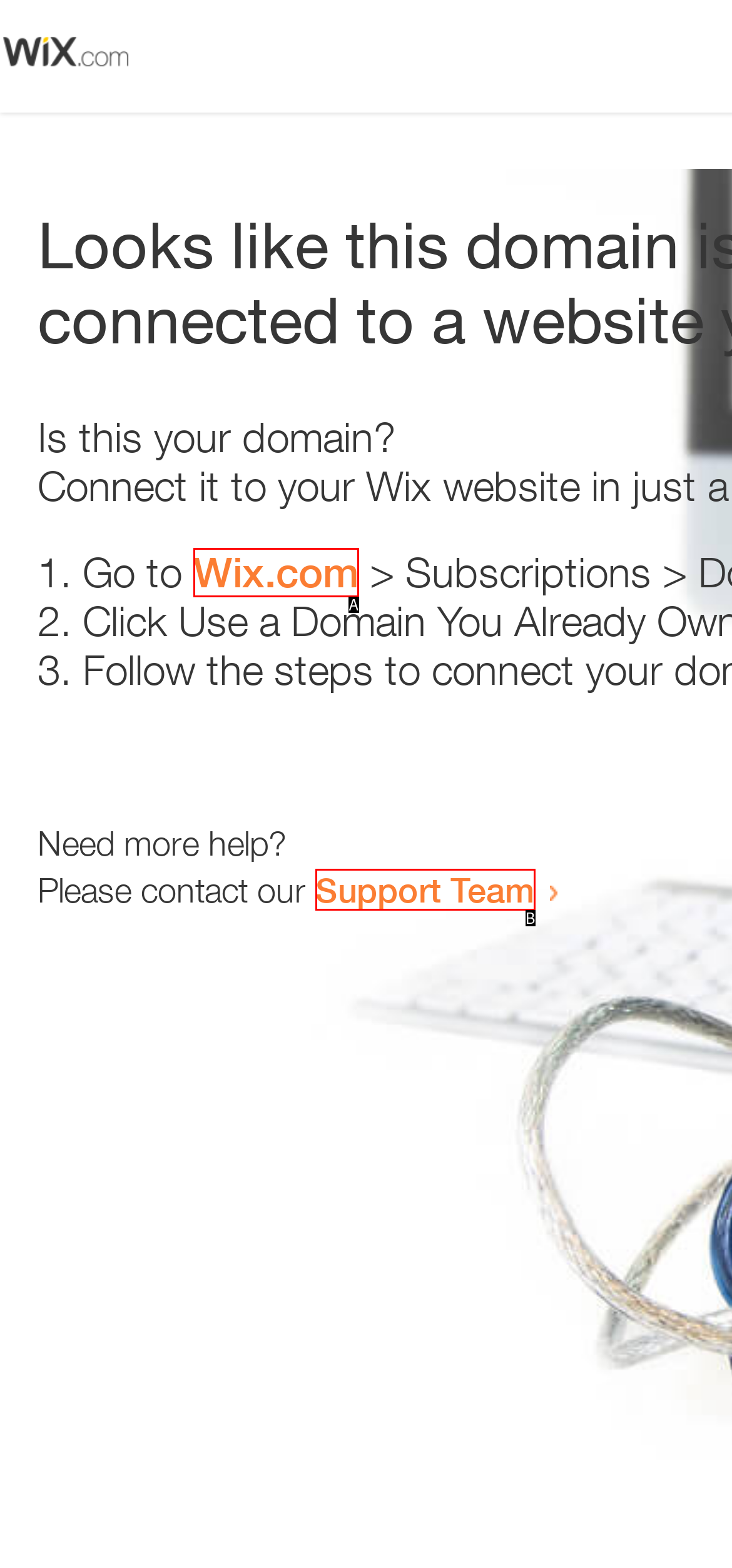Select the letter of the UI element that best matches: Support Team
Answer with the letter of the correct option directly.

B